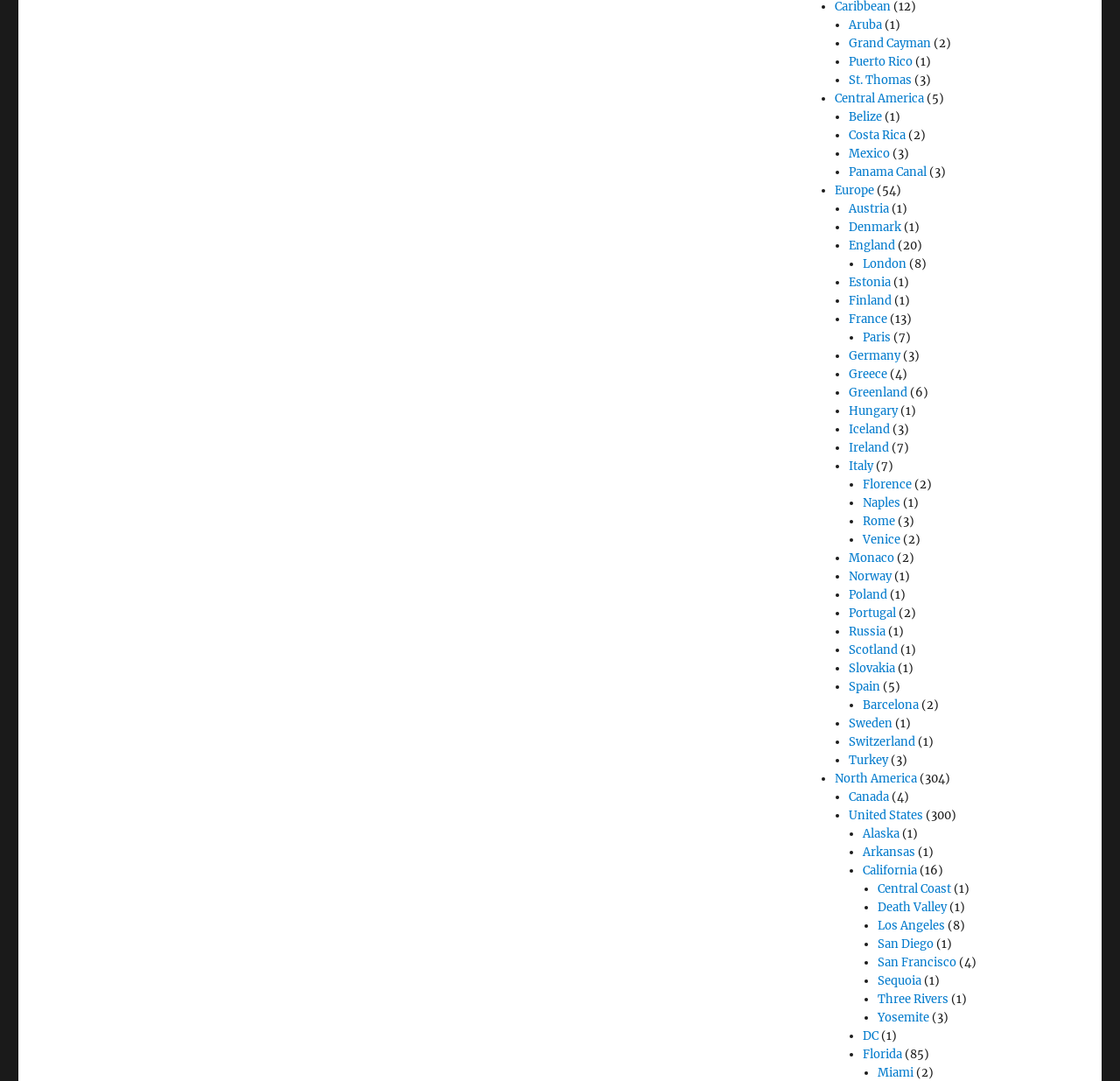Please provide a comprehensive answer to the question based on the screenshot: What is the second destination listed in Central America?

The second destination listed in Central America is Belize, which is indicated by the link 'Belize' following the link 'Central America'.